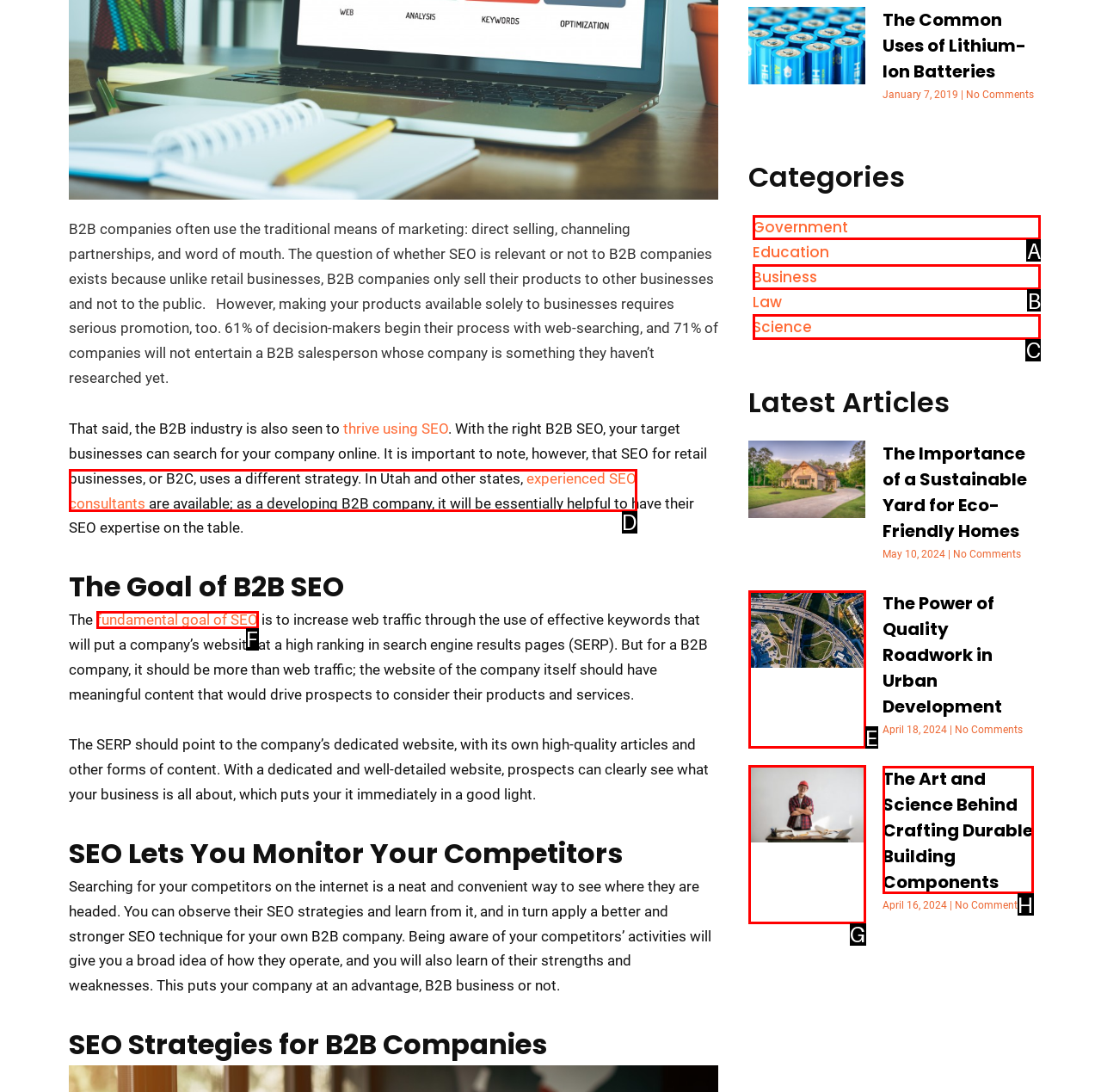Pick the option that corresponds to: Privacy Policy
Provide the letter of the correct choice.

None